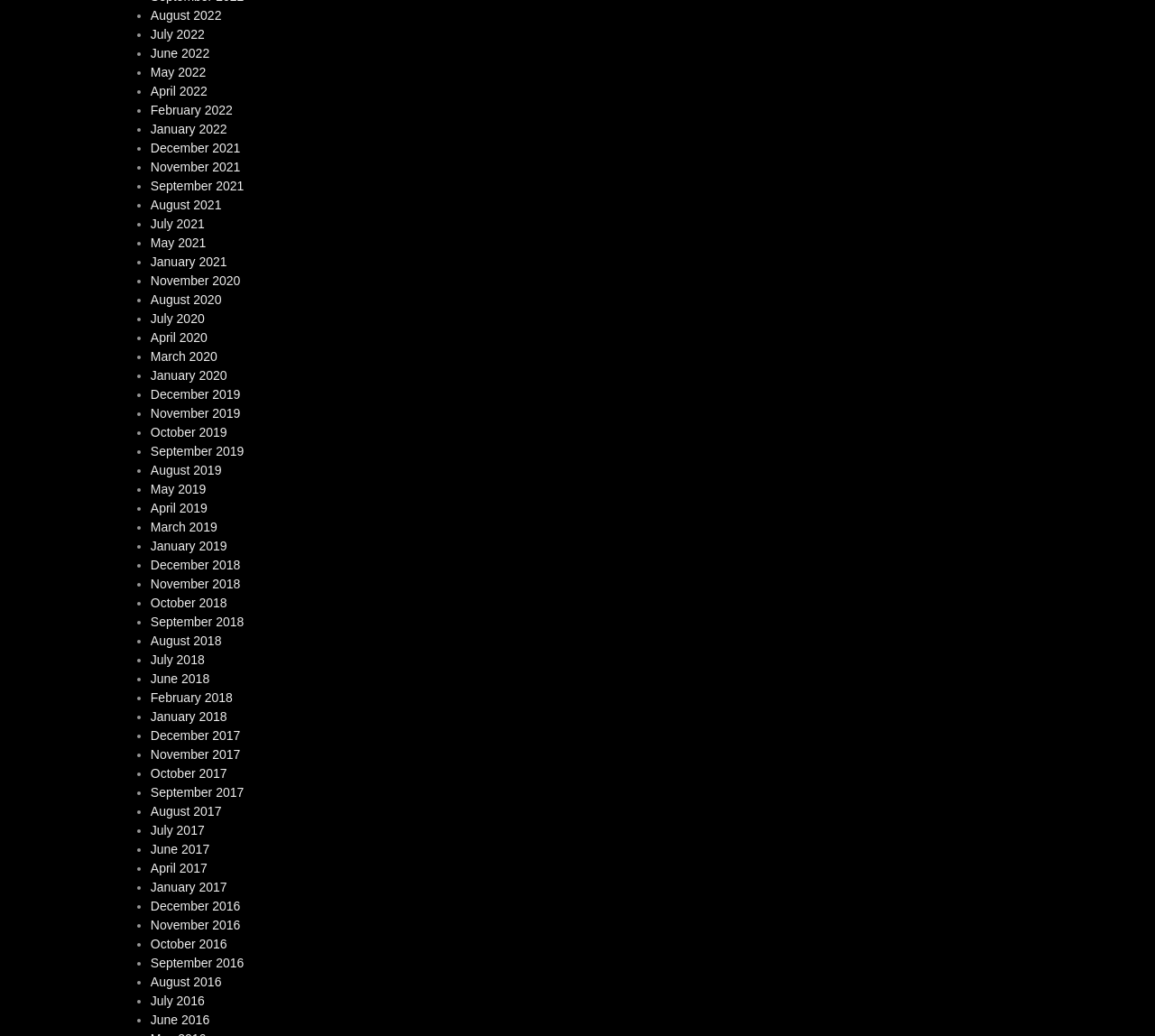Could you provide the bounding box coordinates for the portion of the screen to click to complete this instruction: "View July 2021"?

[0.13, 0.209, 0.177, 0.223]